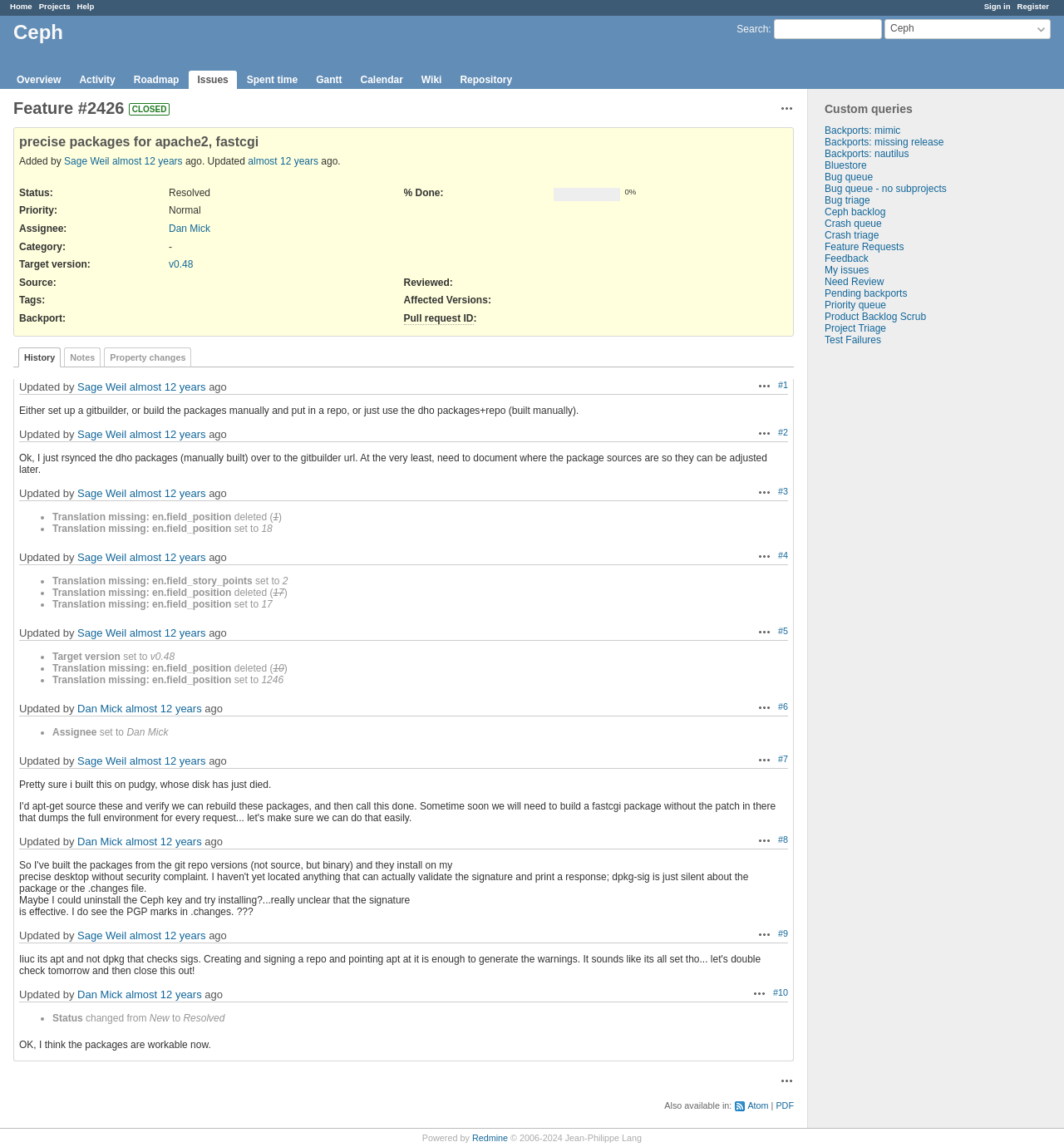Identify the bounding box coordinates for the UI element mentioned here: "Test Failures". Provide the coordinates as four float values between 0 and 1, i.e., [left, top, right, bottom].

[0.775, 0.291, 0.828, 0.301]